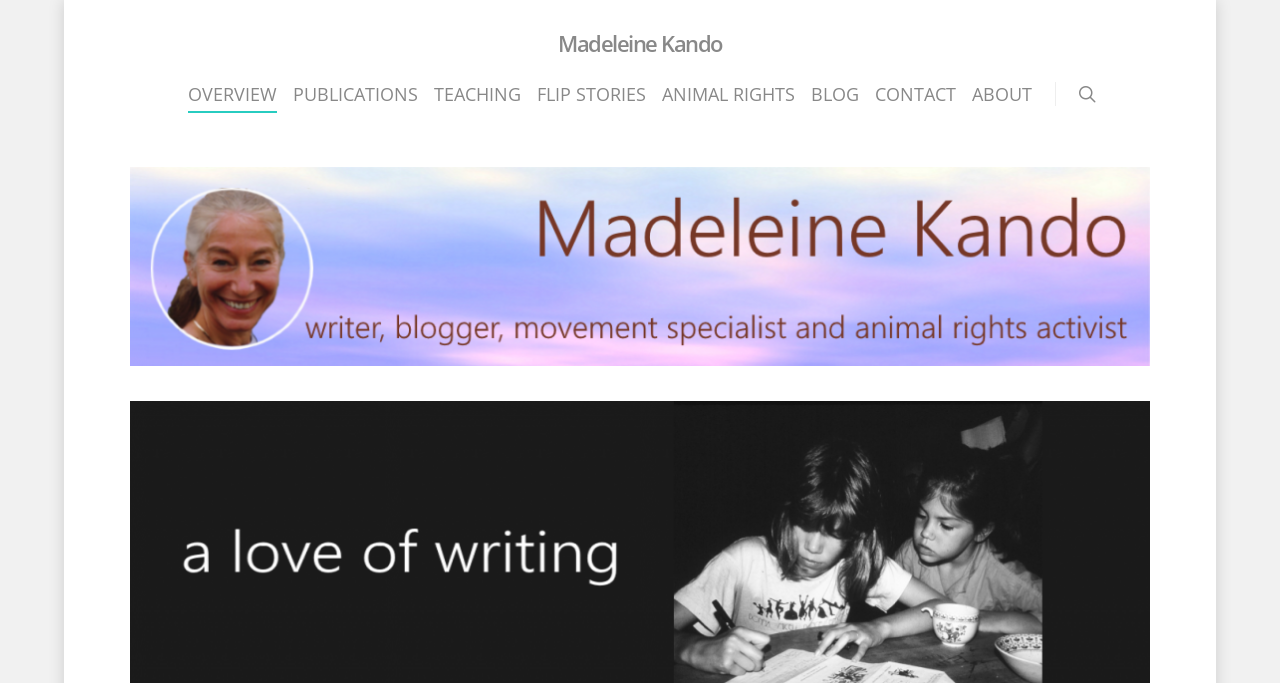How many main sections are on the page?
Give a one-word or short-phrase answer derived from the screenshot.

9